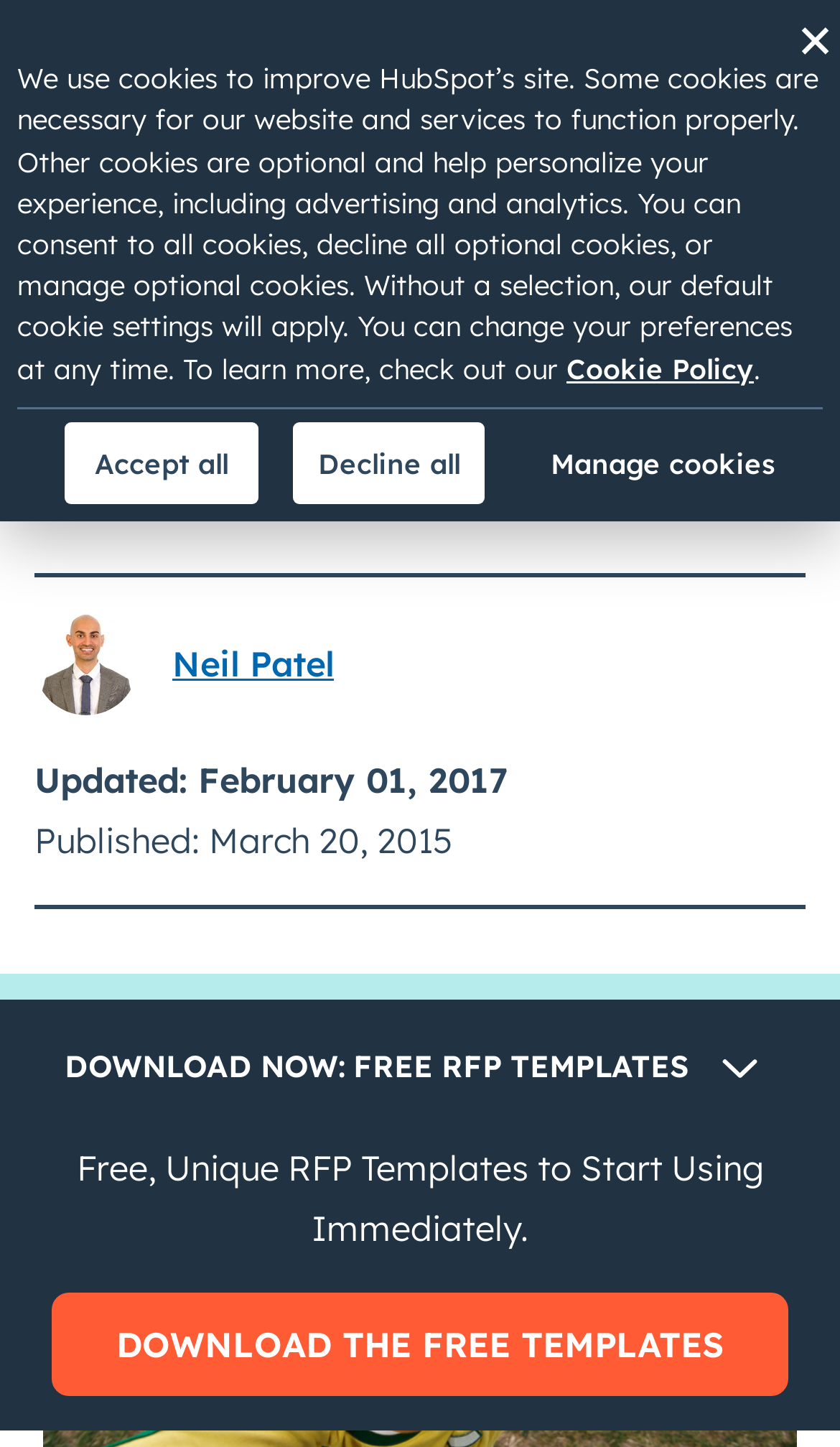Identify the bounding box coordinates for the UI element described as: "Menu".

[0.856, 0.012, 0.959, 0.071]